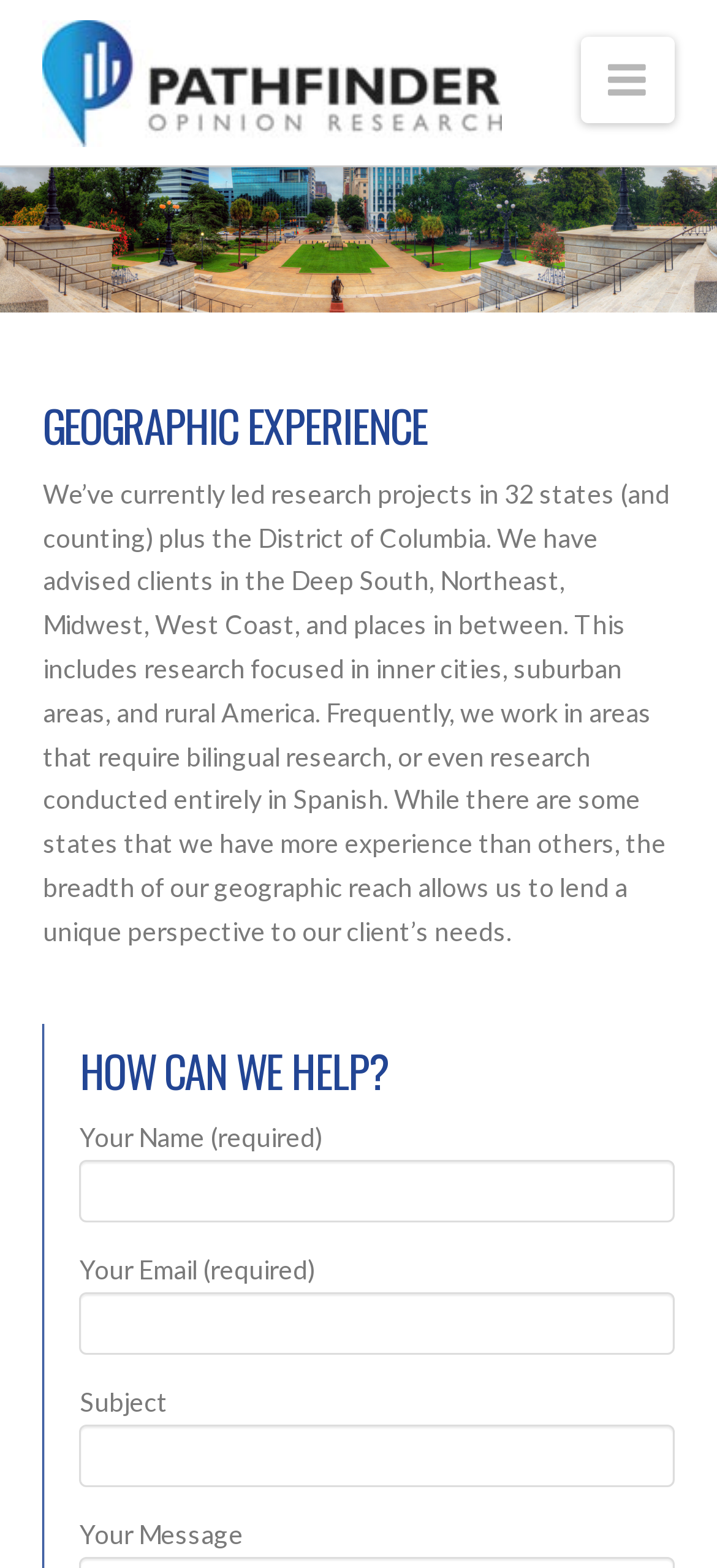Ascertain the bounding box coordinates for the UI element detailed here: "name="your-email"". The coordinates should be provided as [left, top, right, bottom] with each value being a float between 0 and 1.

[0.111, 0.824, 0.94, 0.864]